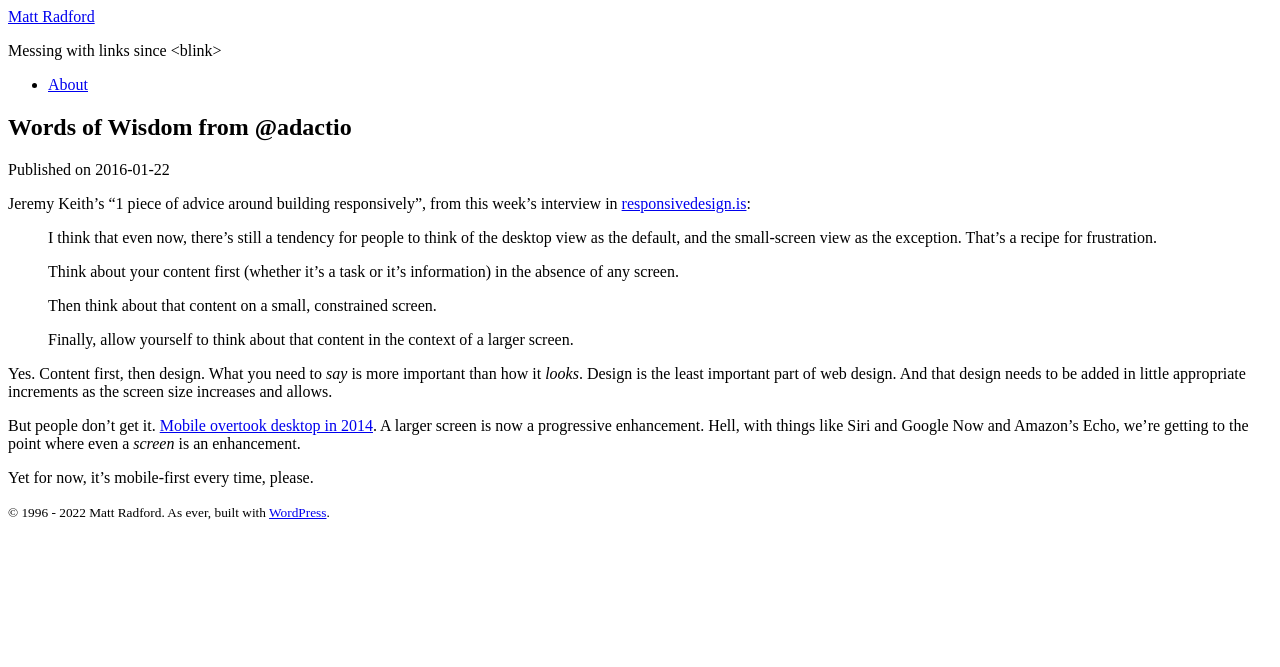Use a single word or phrase to answer the question:
What is the topic of the article?

Responsive design